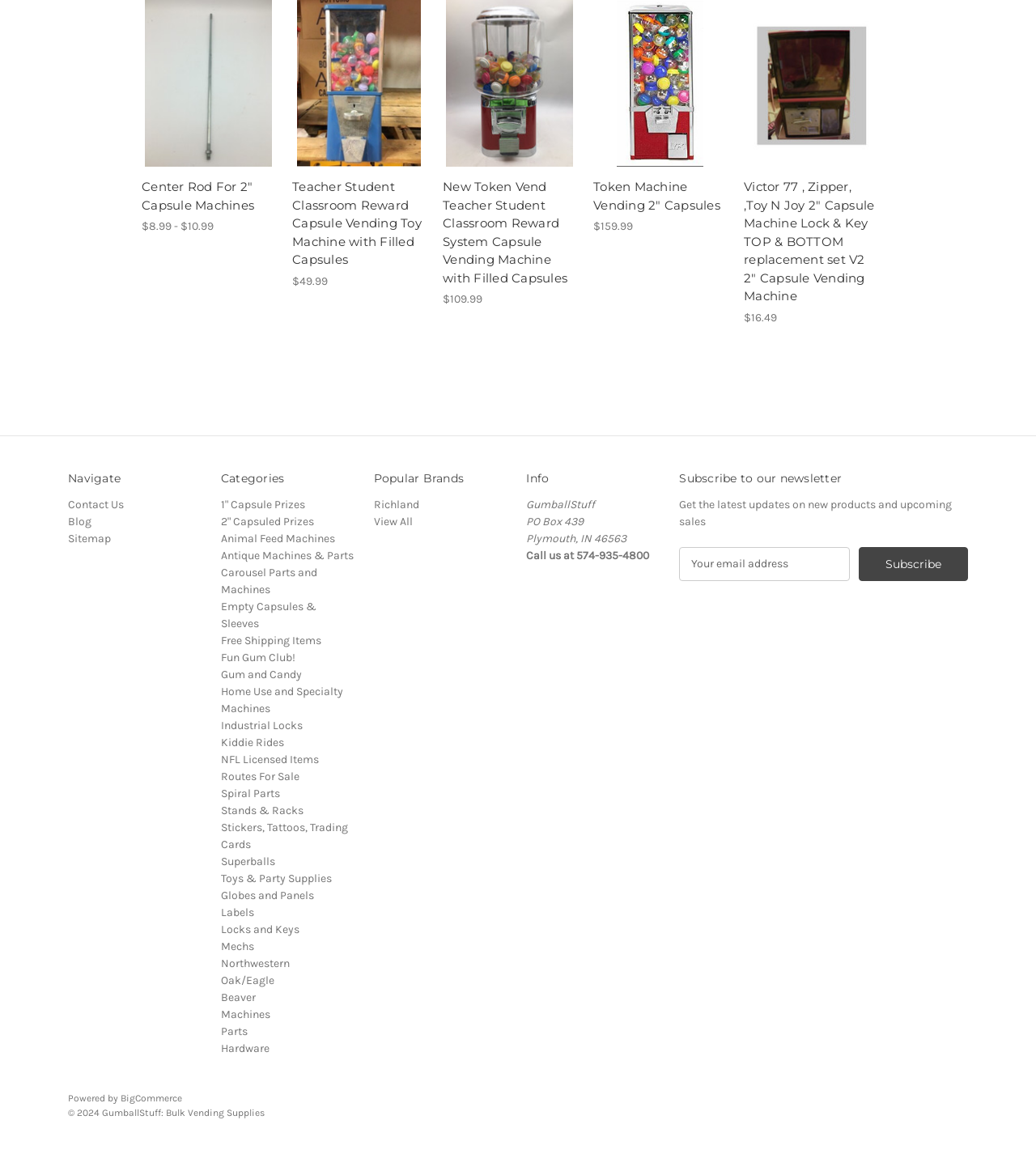Determine the bounding box coordinates of the element that should be clicked to execute the following command: "View product details of Center Rod For 2" Capsule Machines".

[0.137, 0.155, 0.266, 0.186]